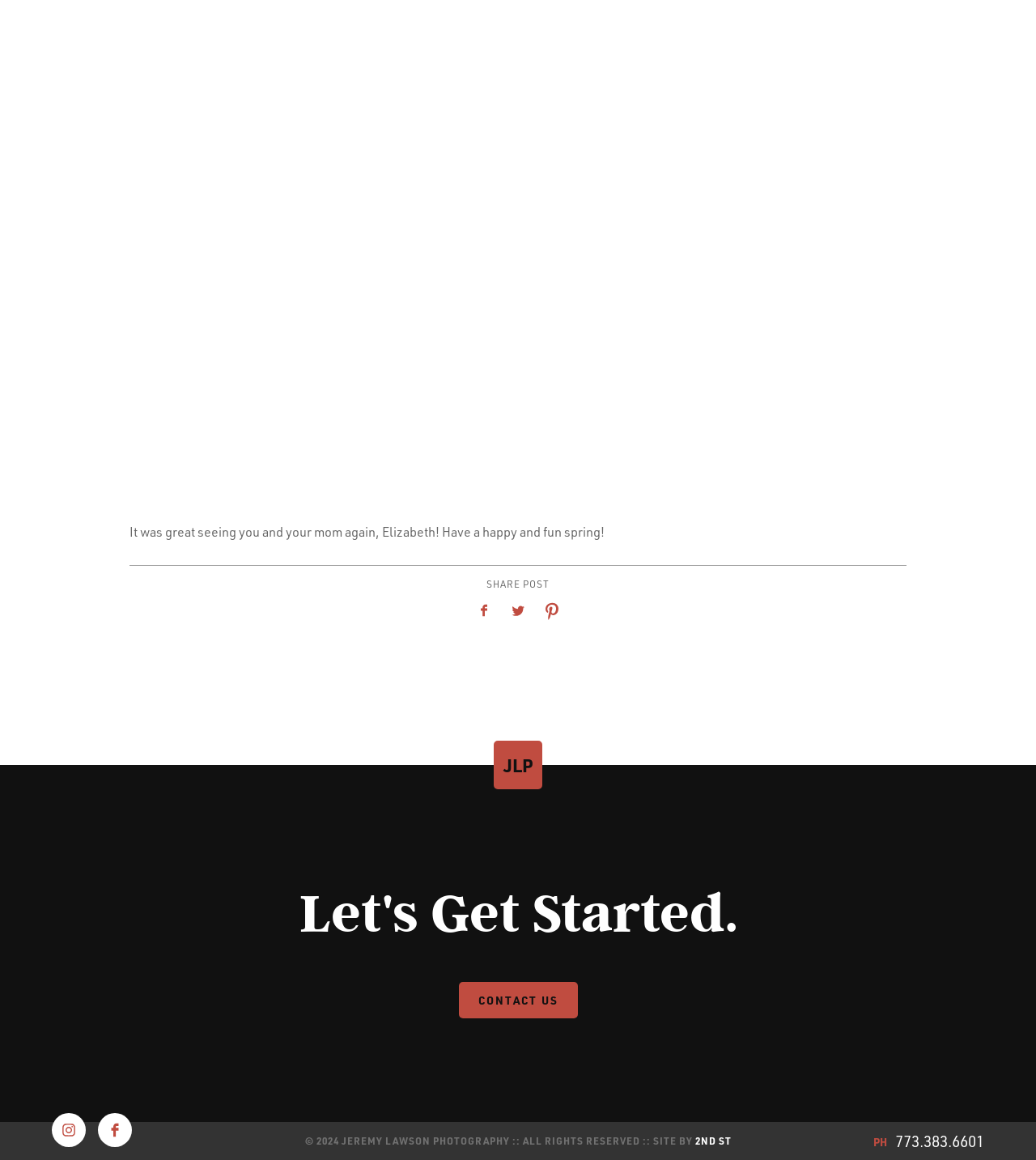How many social media platforms are available to share the post?
Based on the image, respond with a single word or phrase.

3